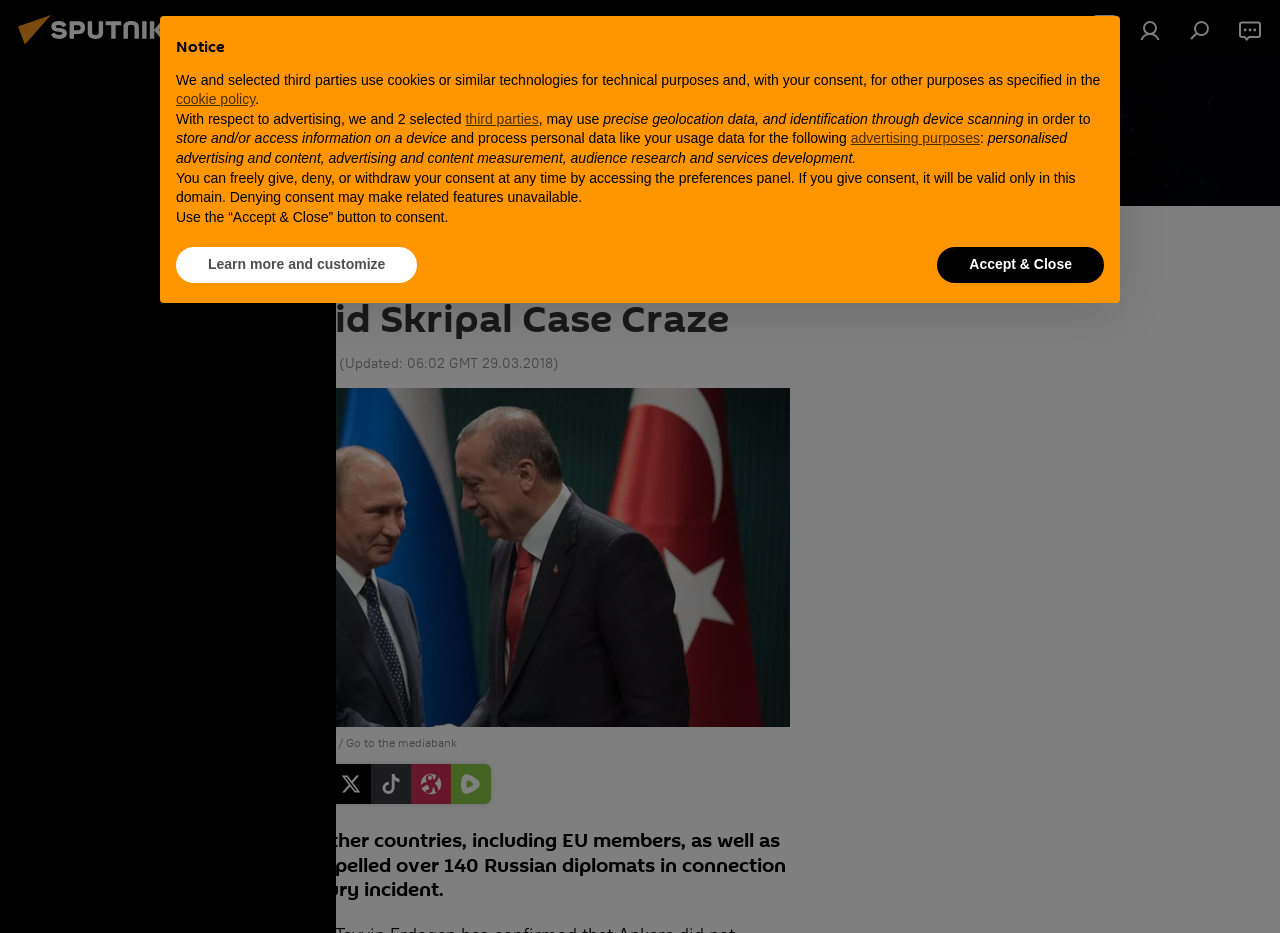Please extract the primary headline from the webpage.

Erdogan Confirms Turkey Won't Send Russian Diplomats Out Amid Skripal Case Craze